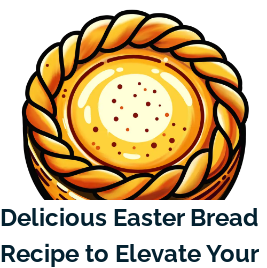Use a single word or phrase to answer the following:
What is the purpose of the recipe?

To enhance holiday gatherings